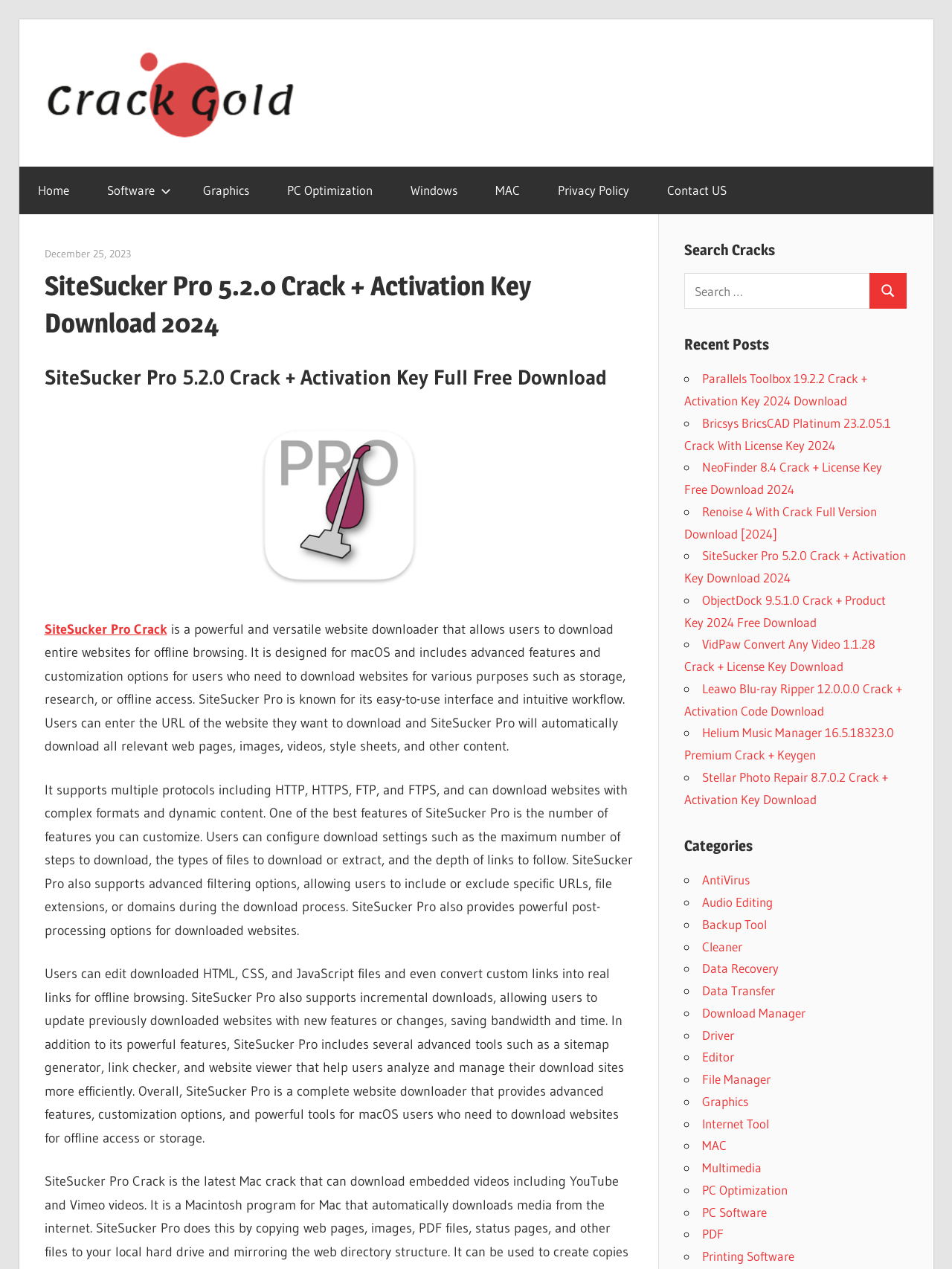Determine the bounding box coordinates of the region that needs to be clicked to achieve the task: "Search for cracks".

[0.719, 0.215, 0.953, 0.243]